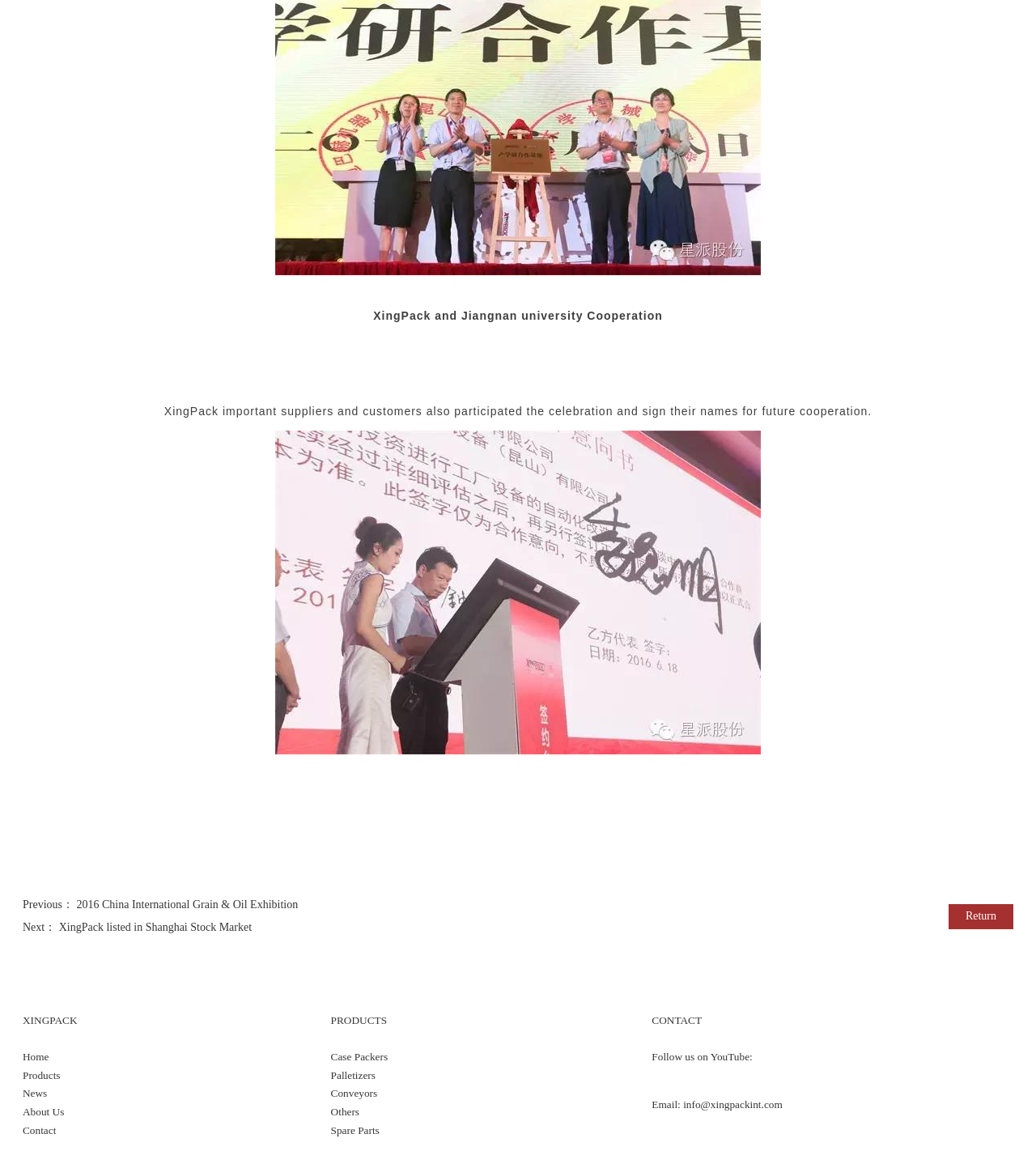Locate the bounding box coordinates of the element I should click to achieve the following instruction: "Click on 'Home'".

[0.022, 0.9, 0.047, 0.91]